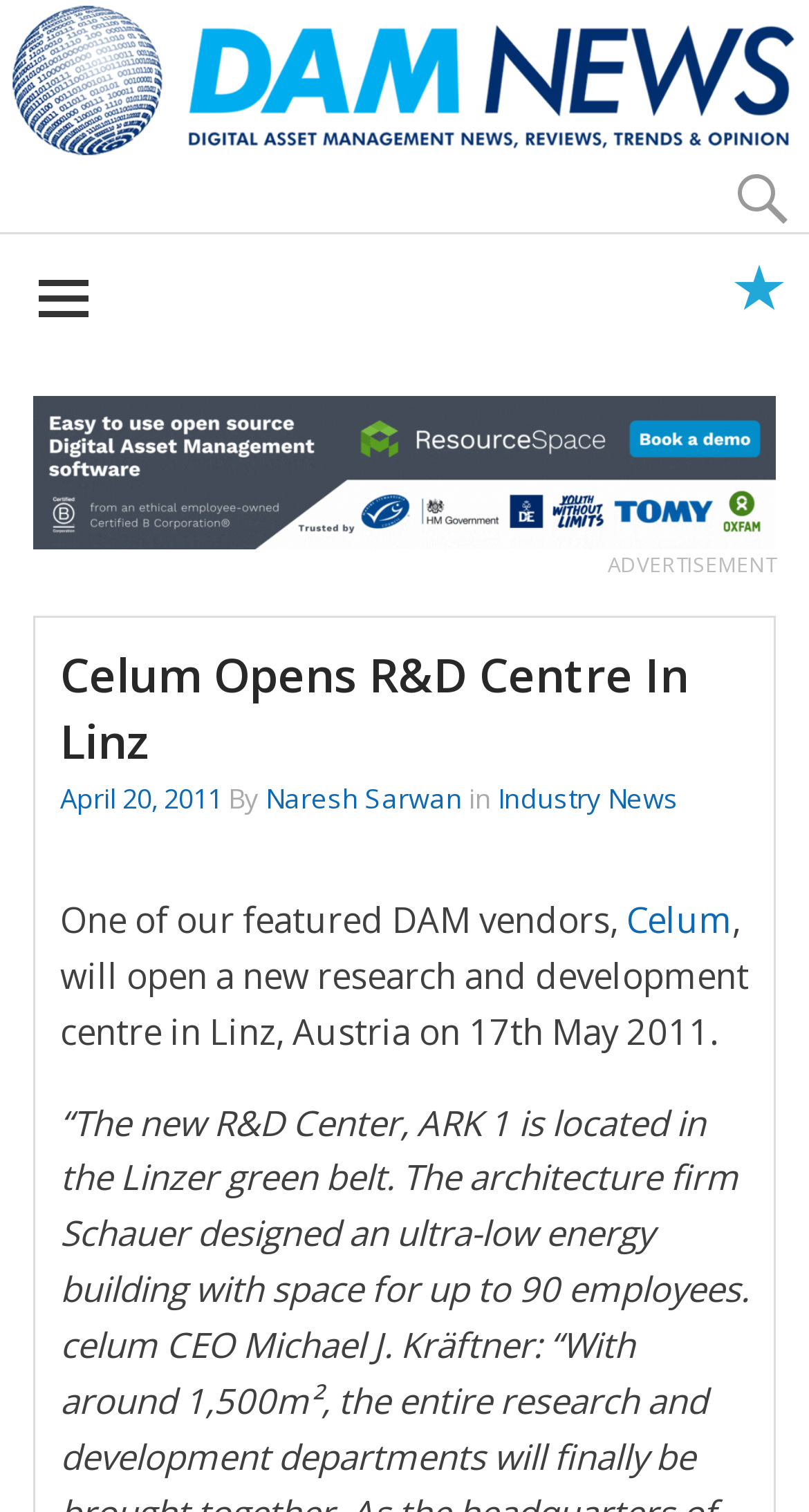What is the name of the author of the article?
Refer to the image and give a detailed answer to the query.

The author's name is mentioned below the title of the article, next to the date 'April 20, 2011'.